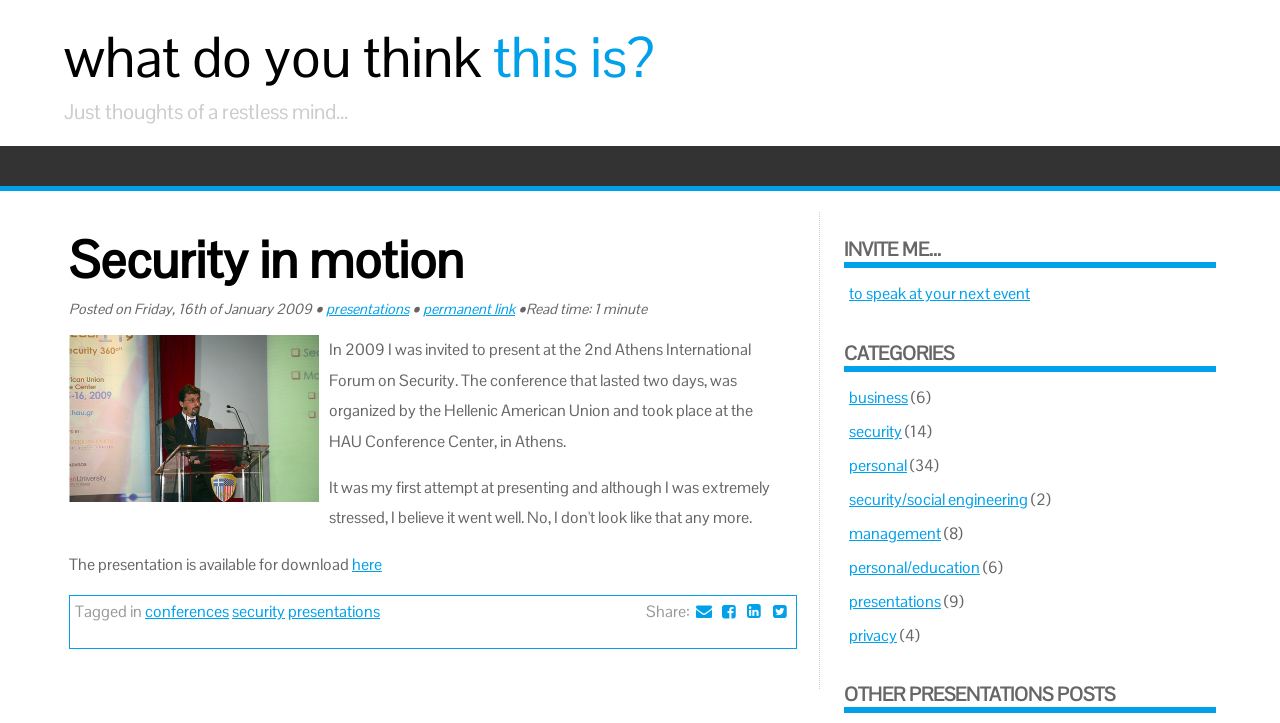Please find the bounding box coordinates of the element that needs to be clicked to perform the following instruction: "View other presentations". The bounding box coordinates should be four float numbers between 0 and 1, represented as [left, top, right, bottom].

[0.663, 0.818, 0.735, 0.847]